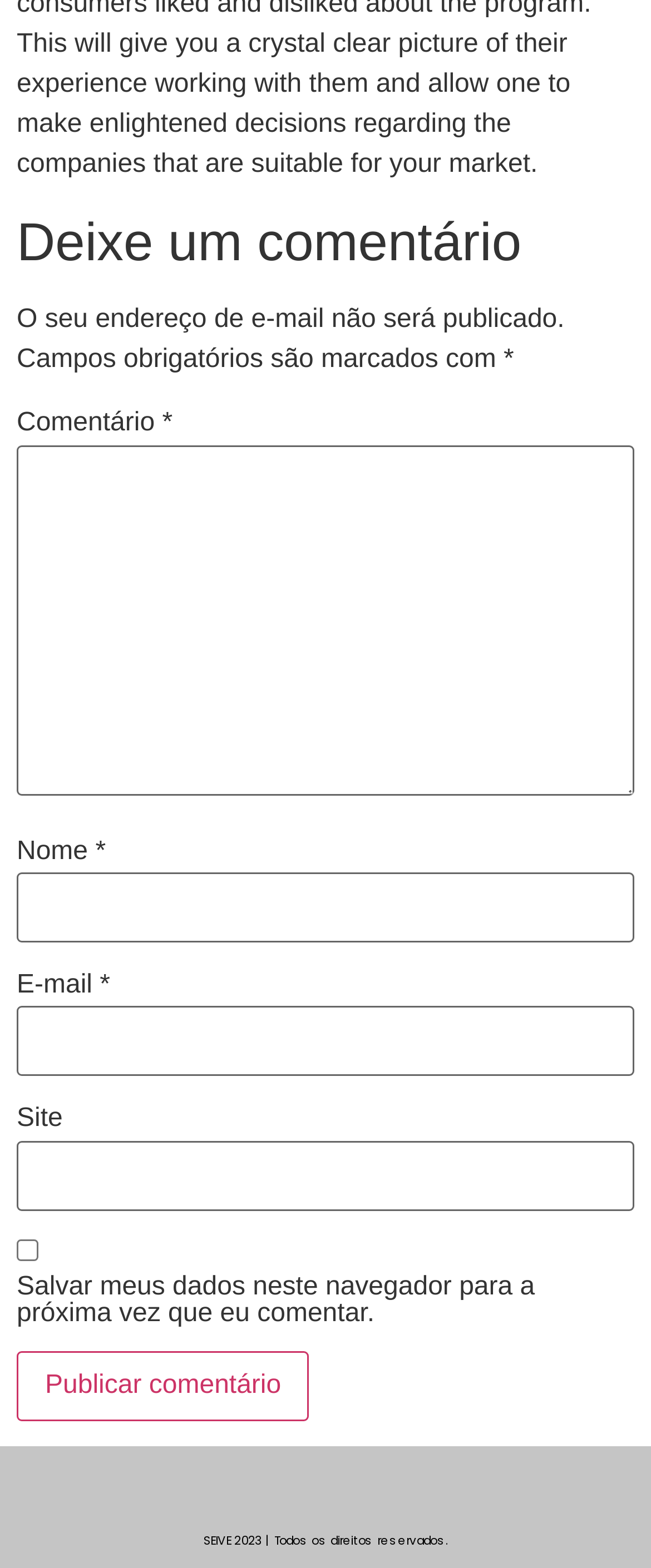Refer to the image and answer the question with as much detail as possible: What is the copyright information at the bottom of the page?

The heading at the bottom of the page contains the copyright information, which is 'SEIVE 2023 | Todos os direitos reservados.' This indicates that the content on the page is copyrighted by SEIVE for the year 2023.